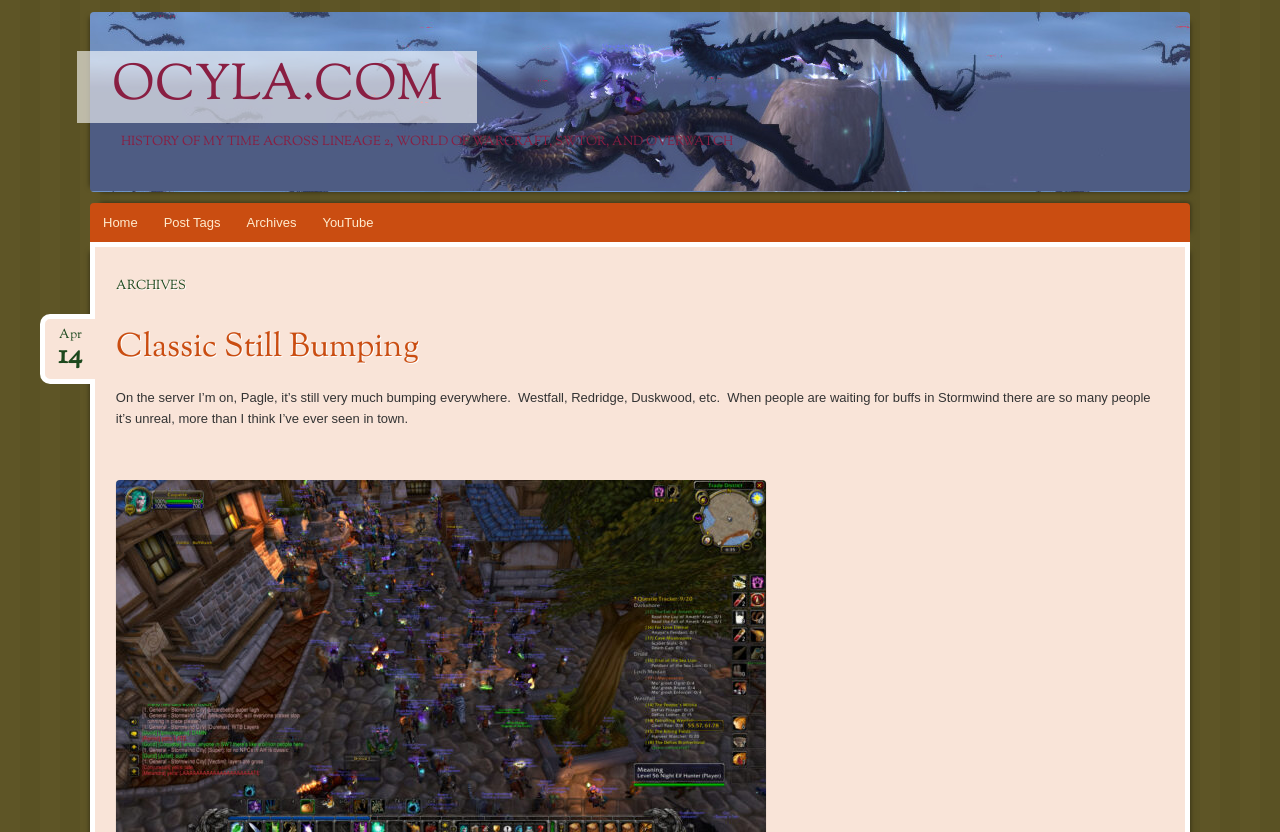Can you provide the bounding box coordinates for the element that should be clicked to implement the instruction: "watch YouTube"?

[0.242, 0.244, 0.302, 0.291]